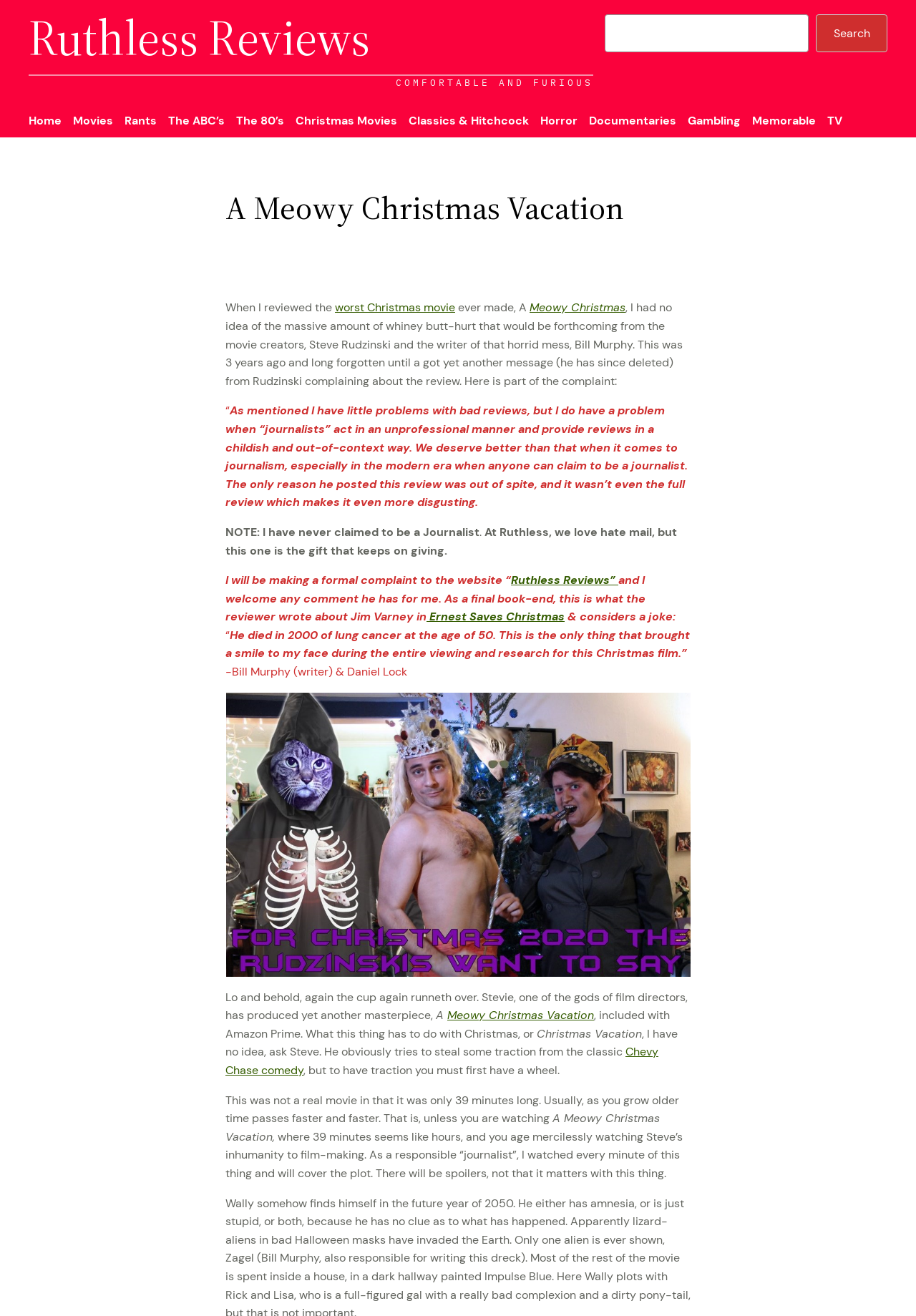Please find and provide the title of the webpage.

A Meowy Christmas Vacation